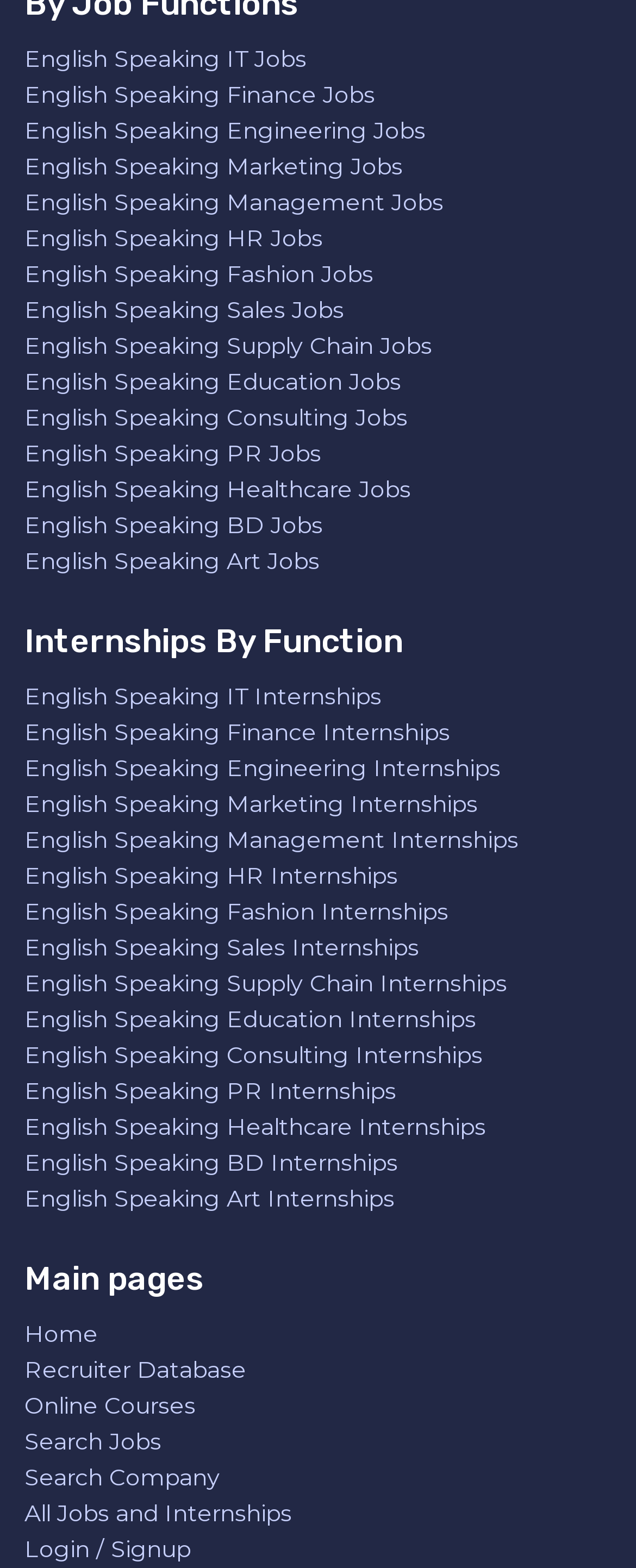How many internship links are there?
From the screenshot, supply a one-word or short-phrase answer.

18